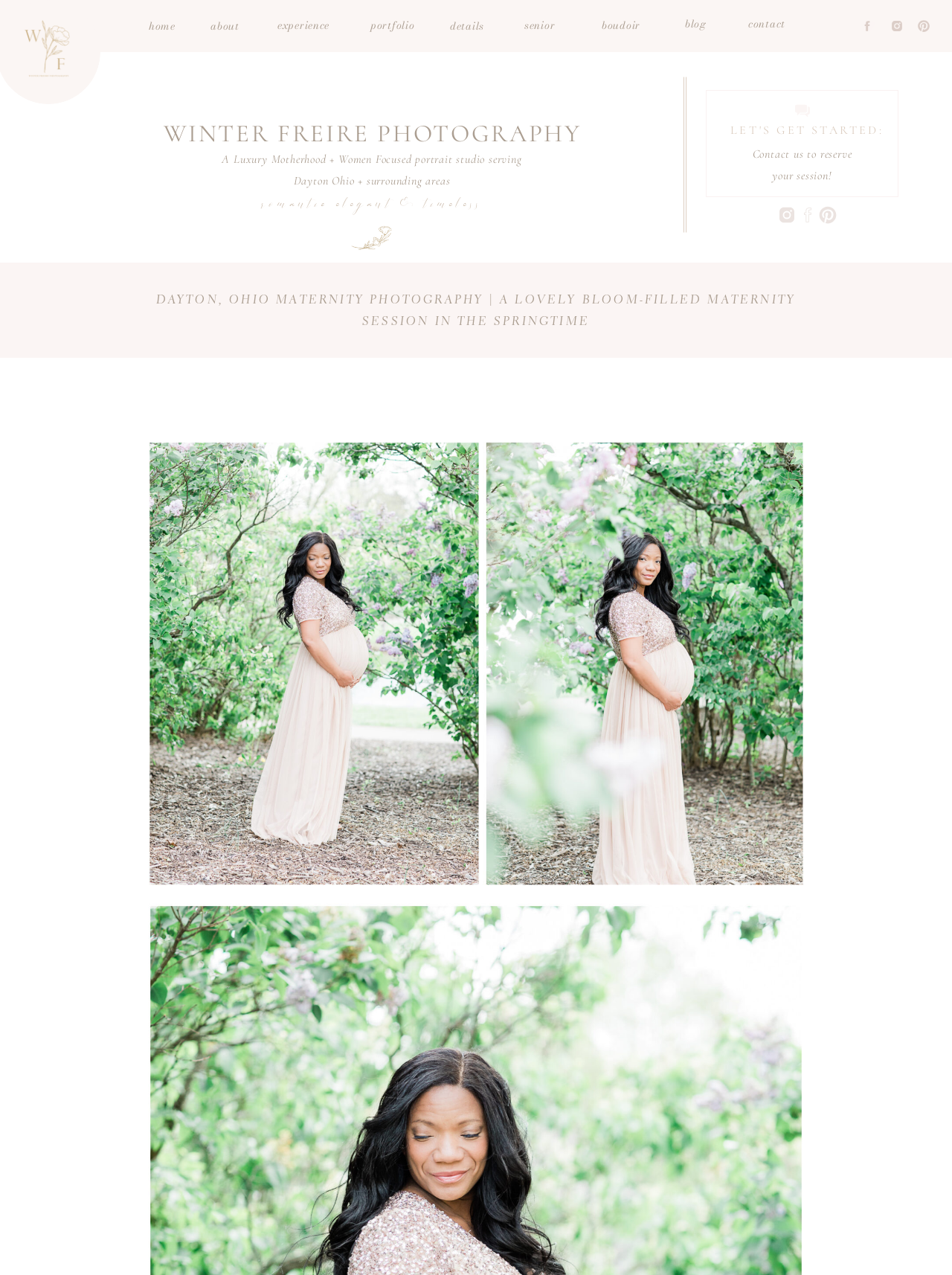Please determine the bounding box coordinates for the element that should be clicked to follow these instructions: "check portfolio".

[0.389, 0.013, 0.459, 0.026]